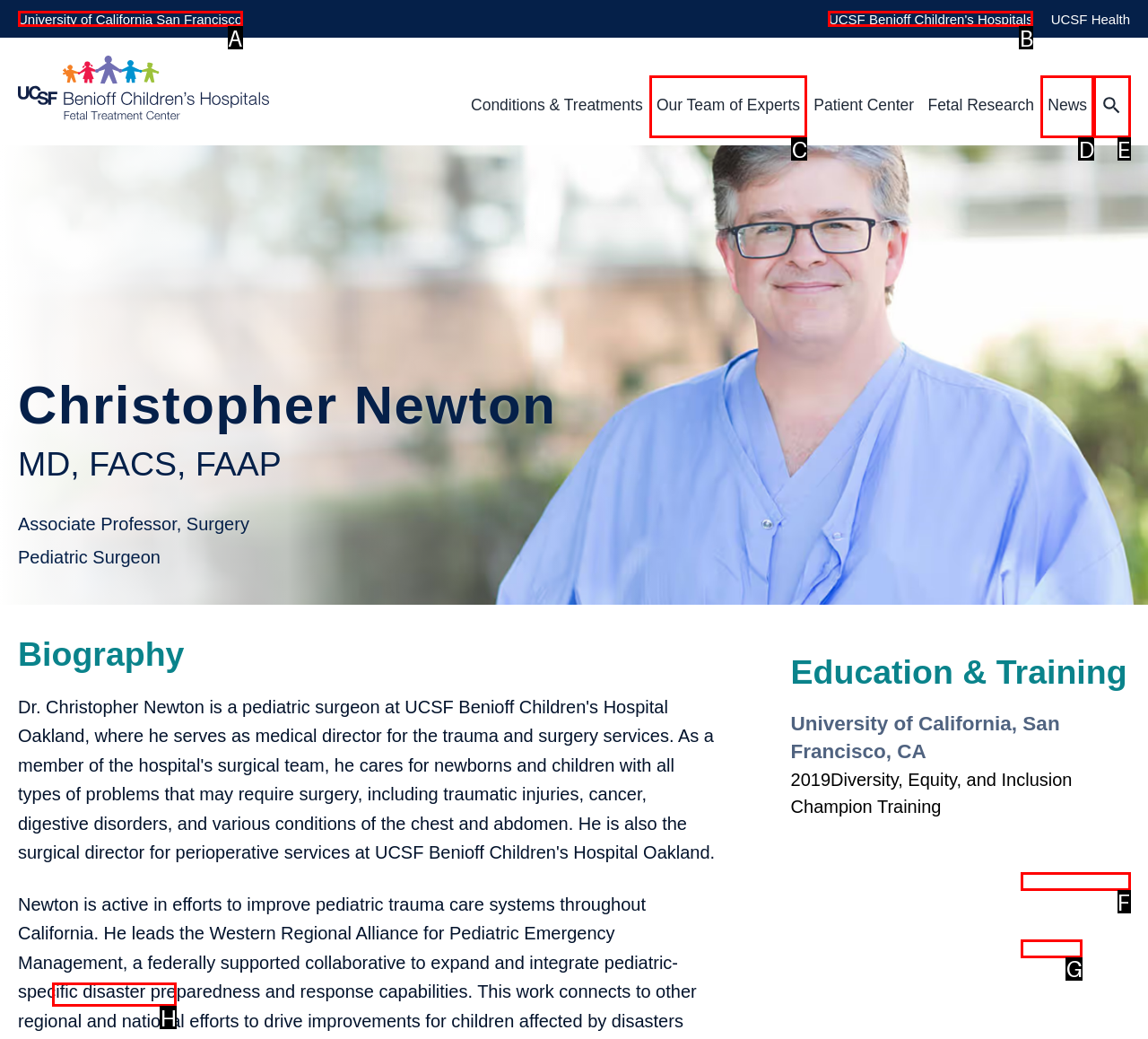Based on the description: YouTube, identify the matching HTML element. Reply with the letter of the correct option directly.

G